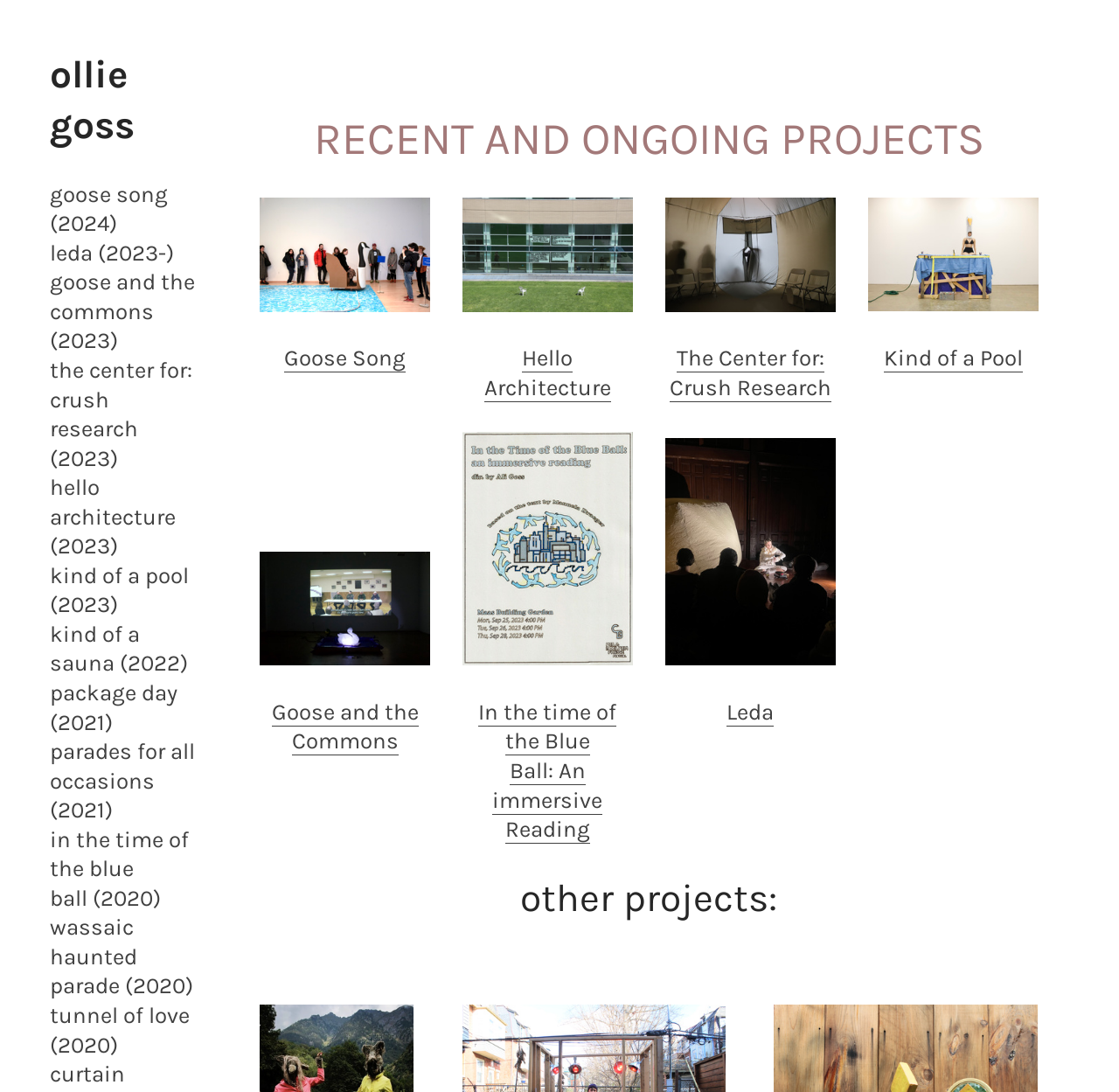Please find the bounding box coordinates of the element's region to be clicked to carry out this instruction: "Check out 'Slot Gacor 2023 Pragmatic Play Terbaru'".

None